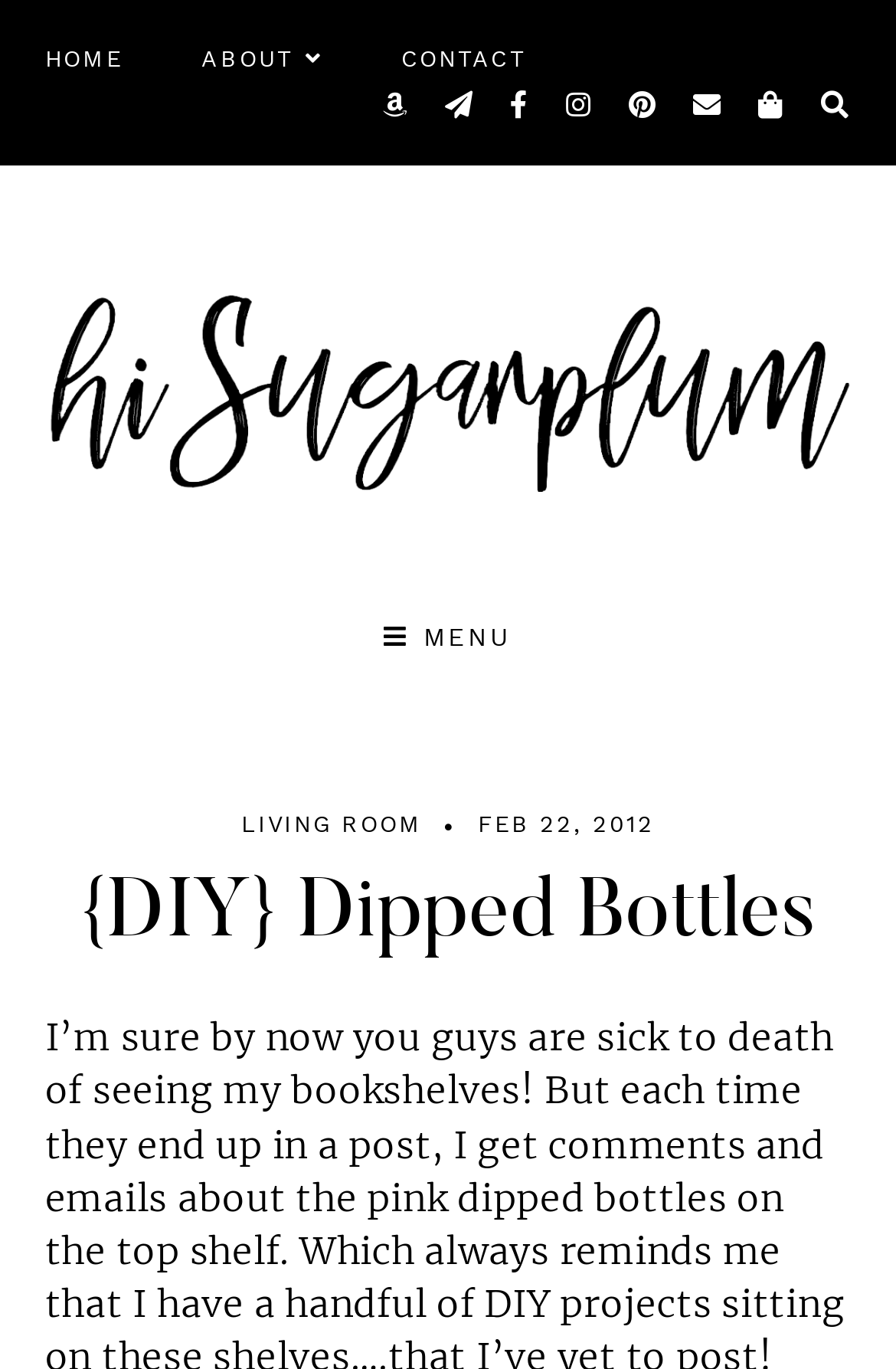How many navigation links are there?
Observe the image and answer the question with a one-word or short phrase response.

3